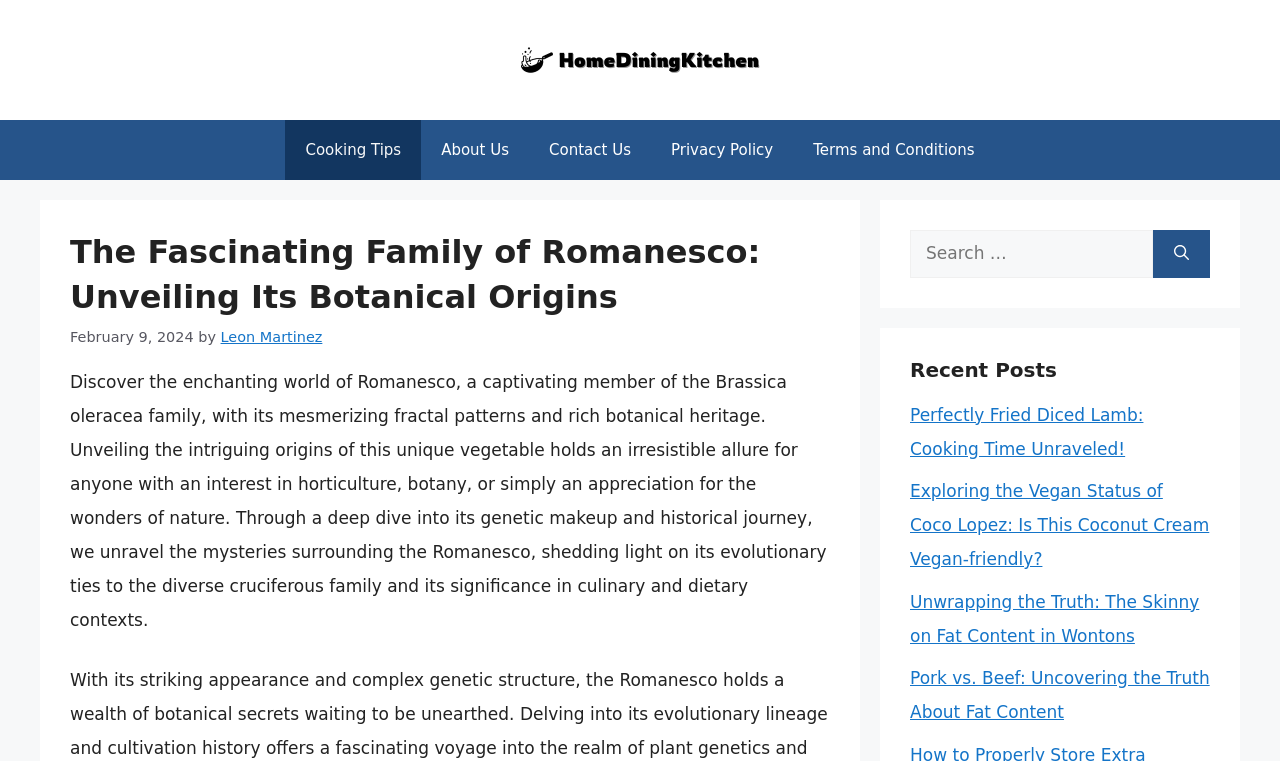What is the author of the article?
Could you please answer the question thoroughly and with as much detail as possible?

The author of the article is mentioned below the main heading, where it says 'by Leon Martinez'.